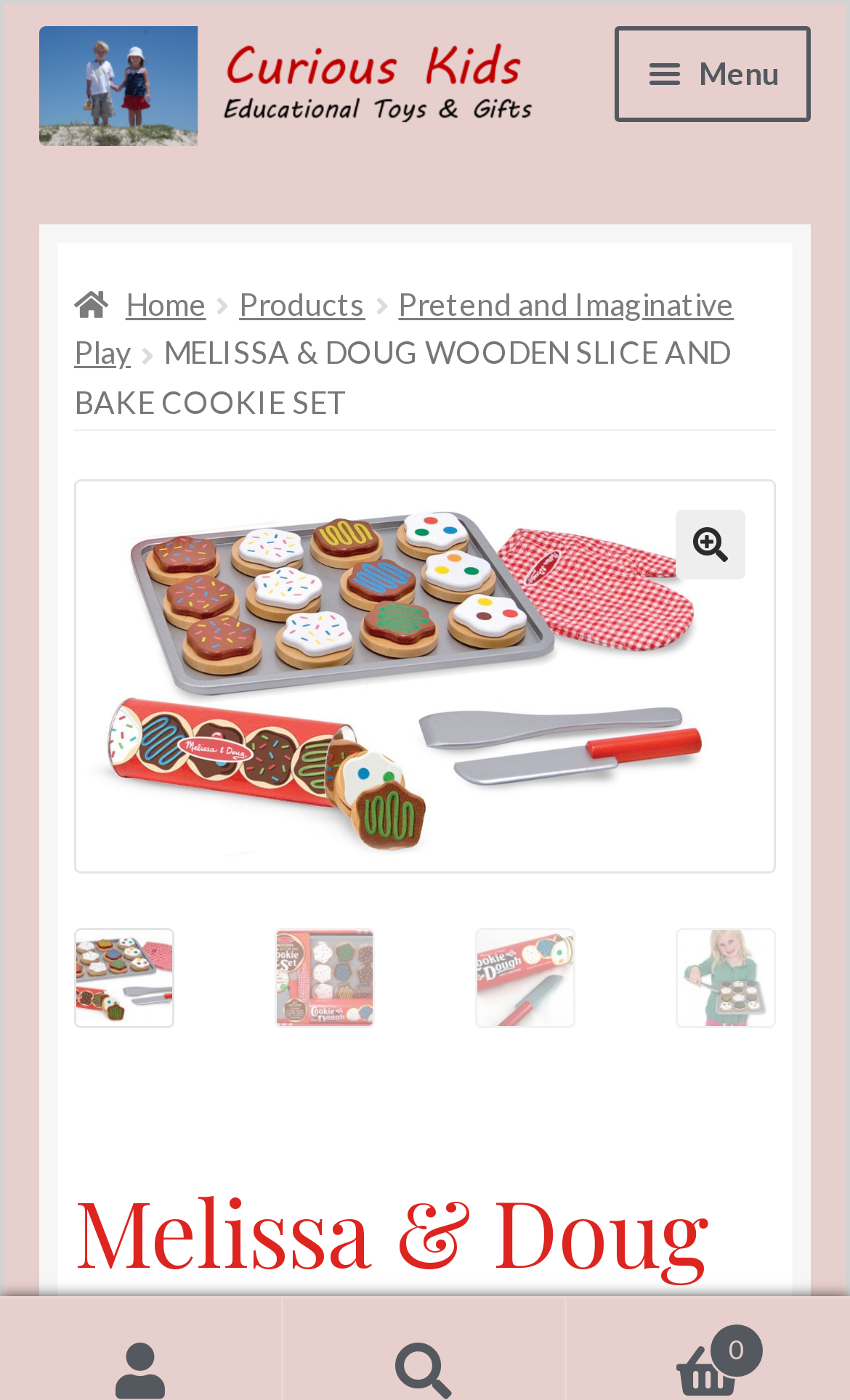Return the bounding box coordinates of the UI element that corresponds to this description: "Contact Us". The coordinates must be given as four float numbers in the range of 0 and 1, [left, top, right, bottom].

[0.046, 0.303, 0.954, 0.386]